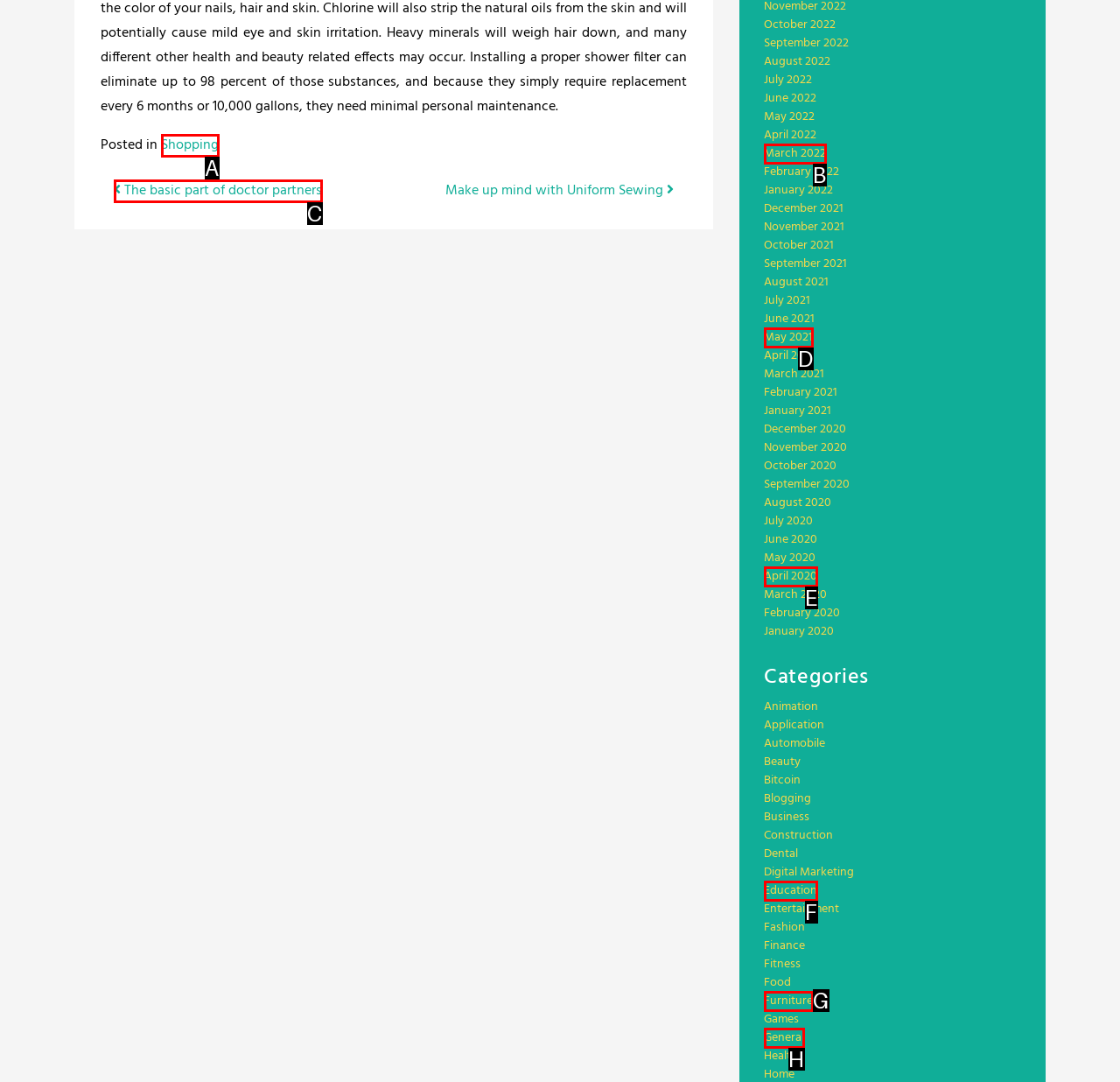Match the description: Furniture to one of the options shown. Reply with the letter of the best match.

G